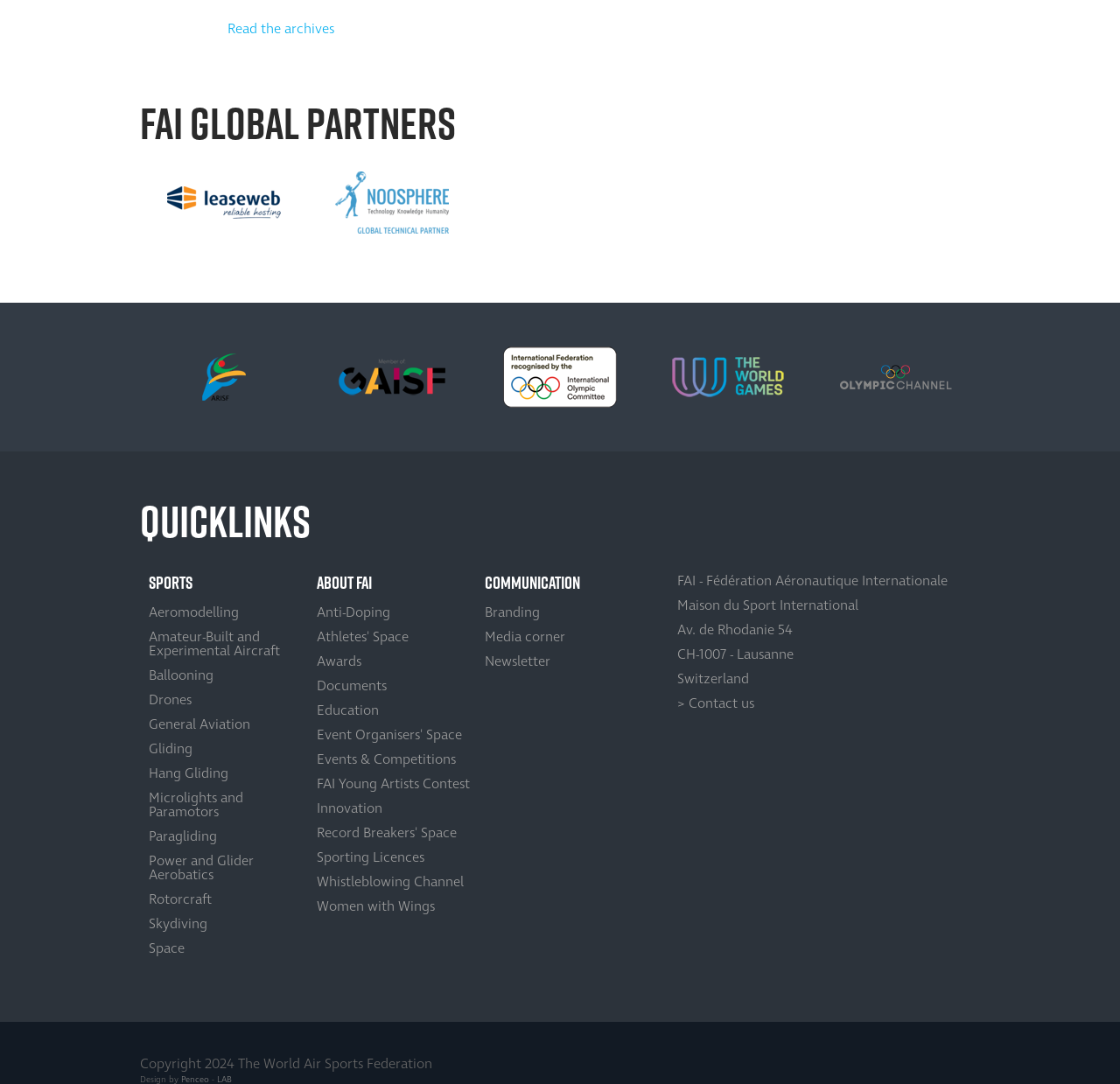How many links are there under ABOUT FAI?
Refer to the screenshot and respond with a concise word or phrase.

12